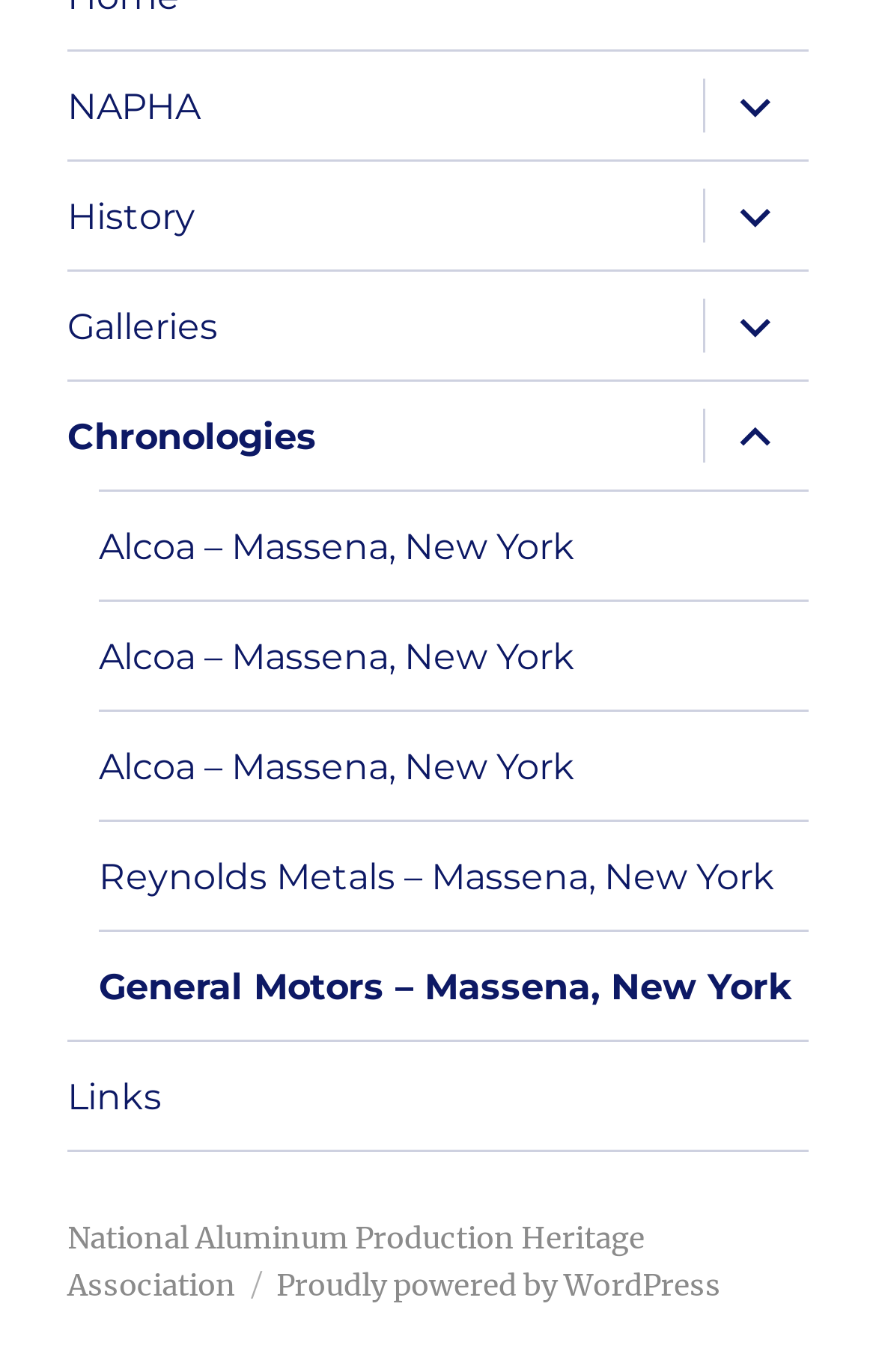Please specify the bounding box coordinates of the clickable region to carry out the following instruction: "View National Aluminum Production Heritage Association". The coordinates should be four float numbers between 0 and 1, in the format [left, top, right, bottom].

[0.077, 0.889, 0.736, 0.951]